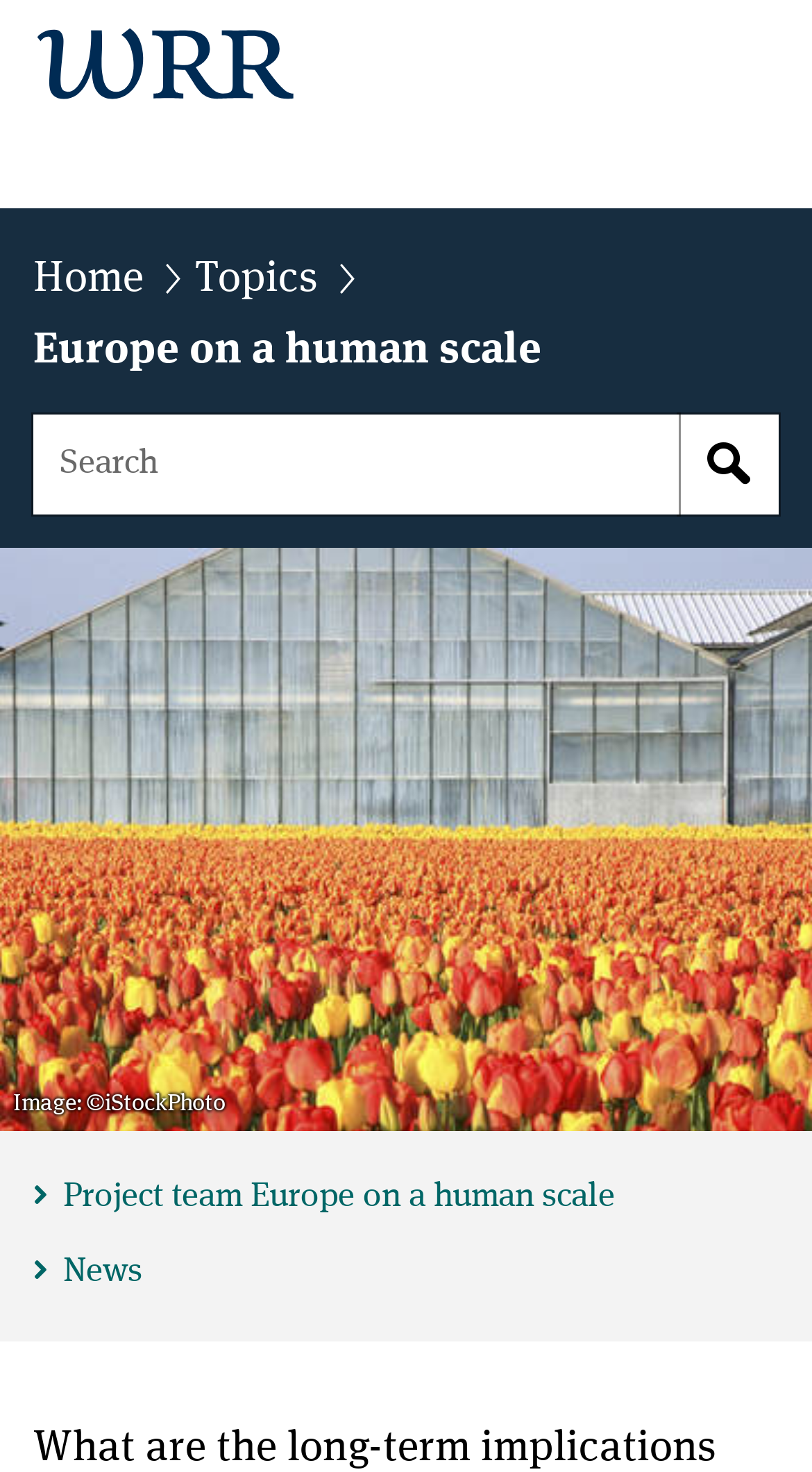Identify and provide the bounding box for the element described by: "Home".

[0.041, 0.169, 0.208, 0.223]